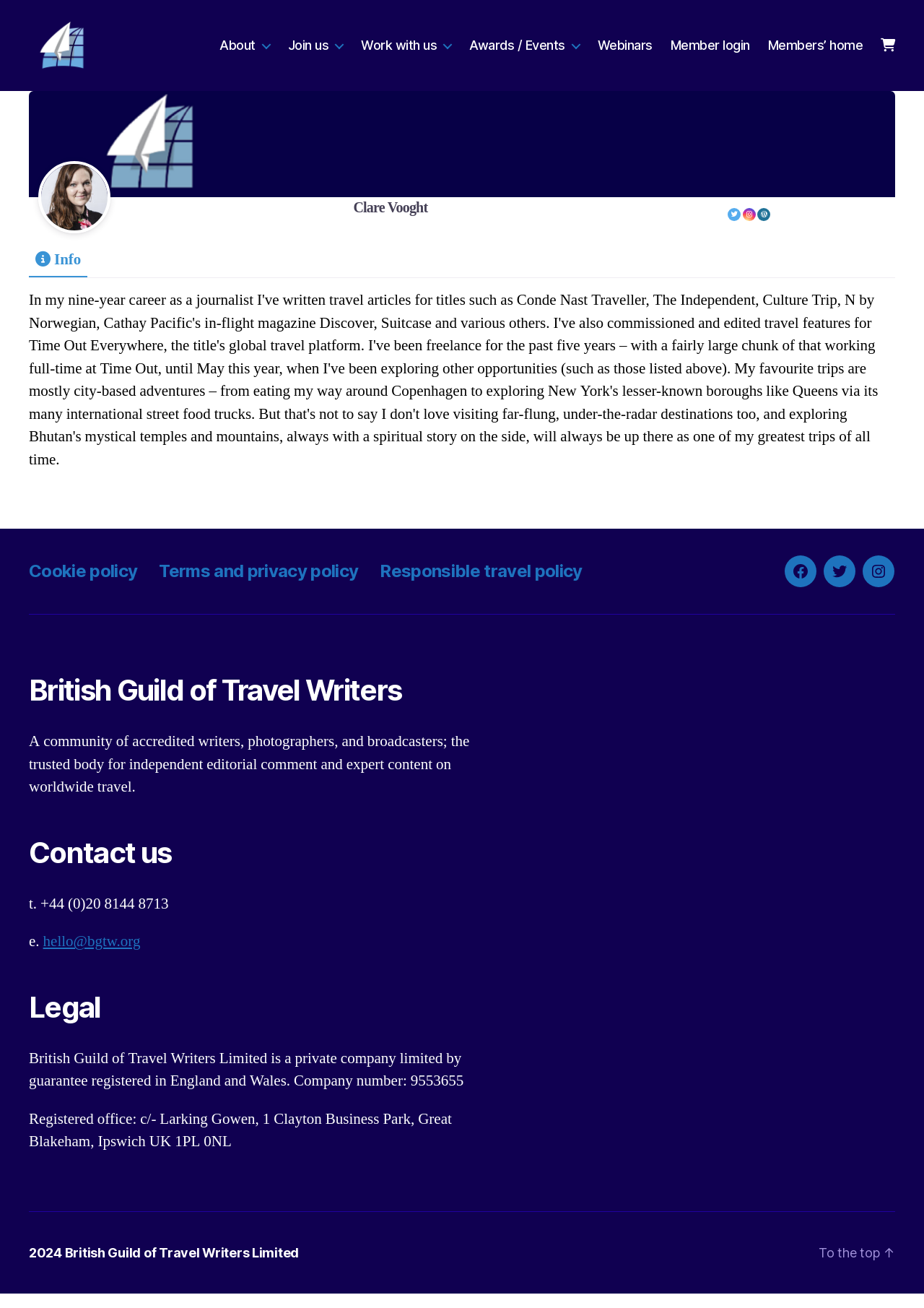Pinpoint the bounding box coordinates for the area that should be clicked to perform the following instruction: "Go to the top of the page".

[0.886, 0.963, 0.969, 0.975]